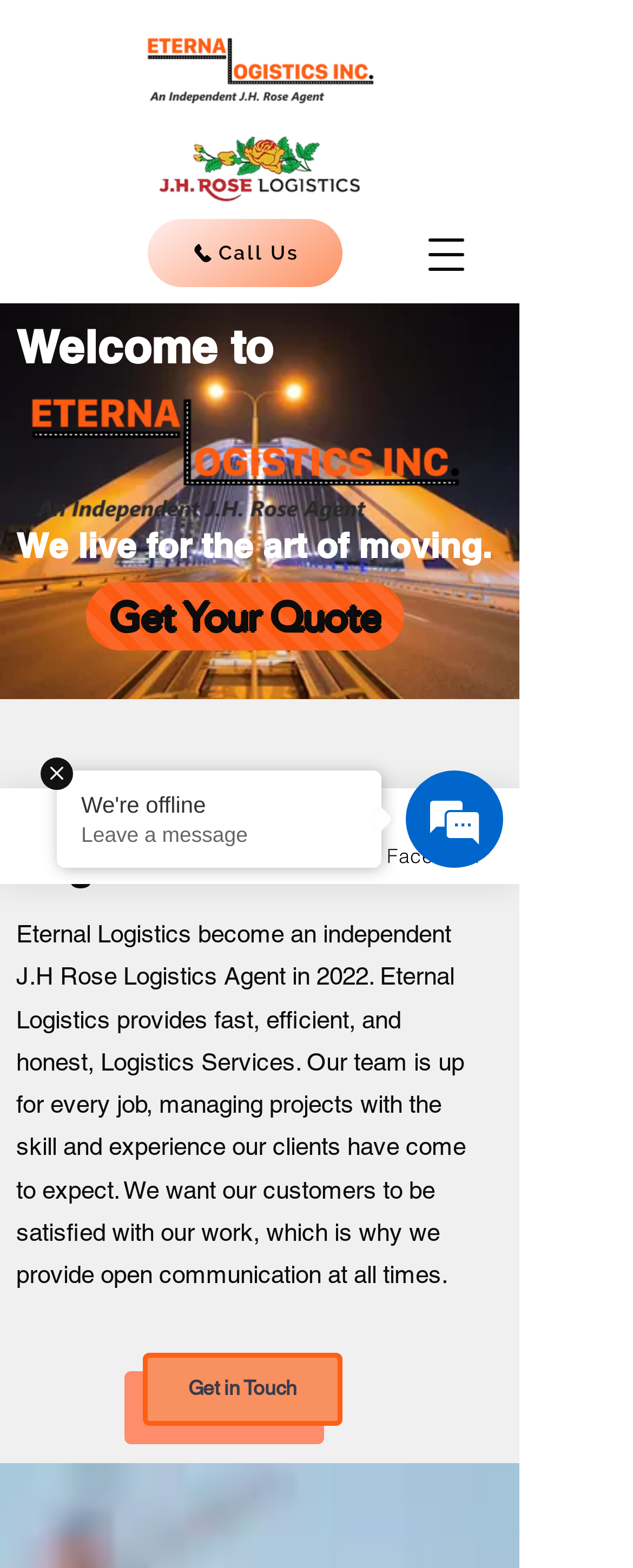What is the contact method besides phone and email?
Refer to the image and provide a one-word or short phrase answer.

Facebook